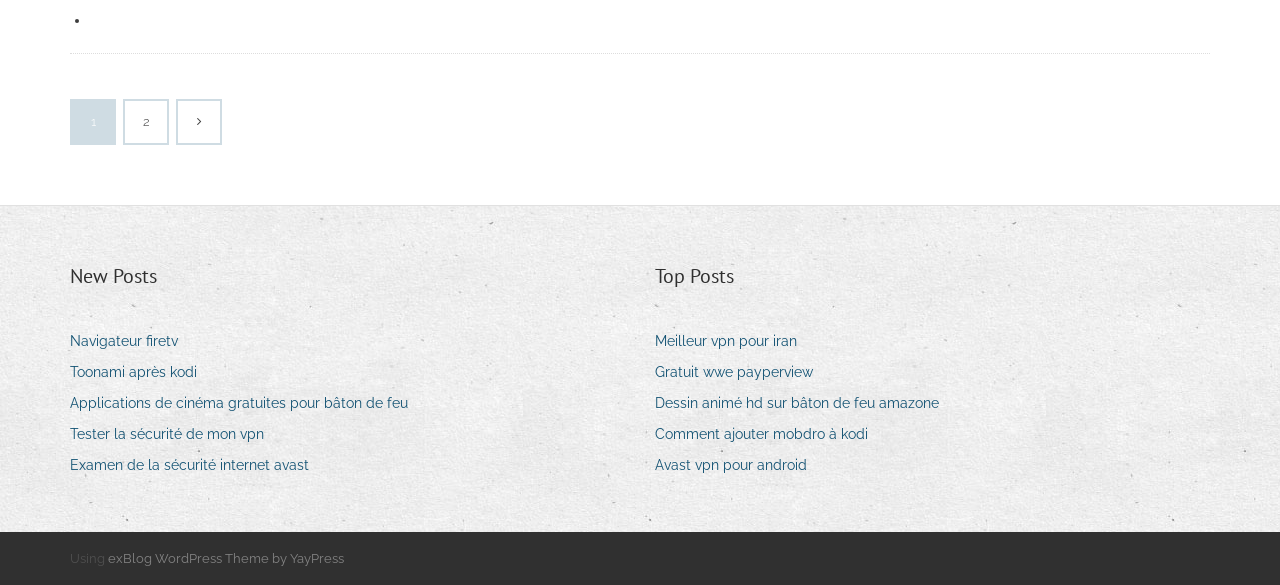What is the theme of the blog?
Based on the image, provide your answer in one word or phrase.

WordPress